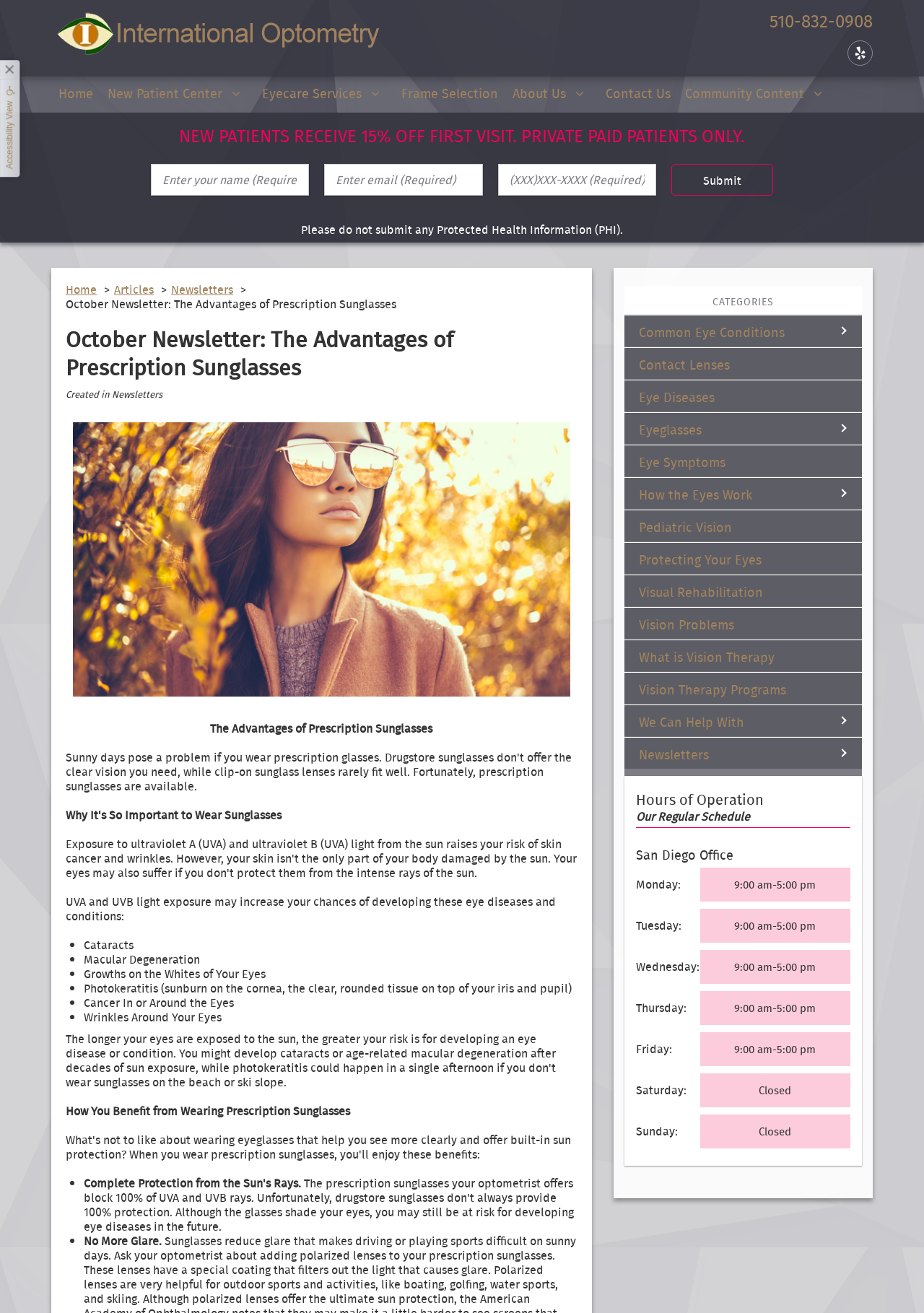What is the name of the office location mentioned on the webpage?
Refer to the image and provide a detailed answer to the question.

The office location is mentioned at the bottom of the webpage, under the 'Hours of Operation' section, which lists the 'San Diego Office' as one of the locations.